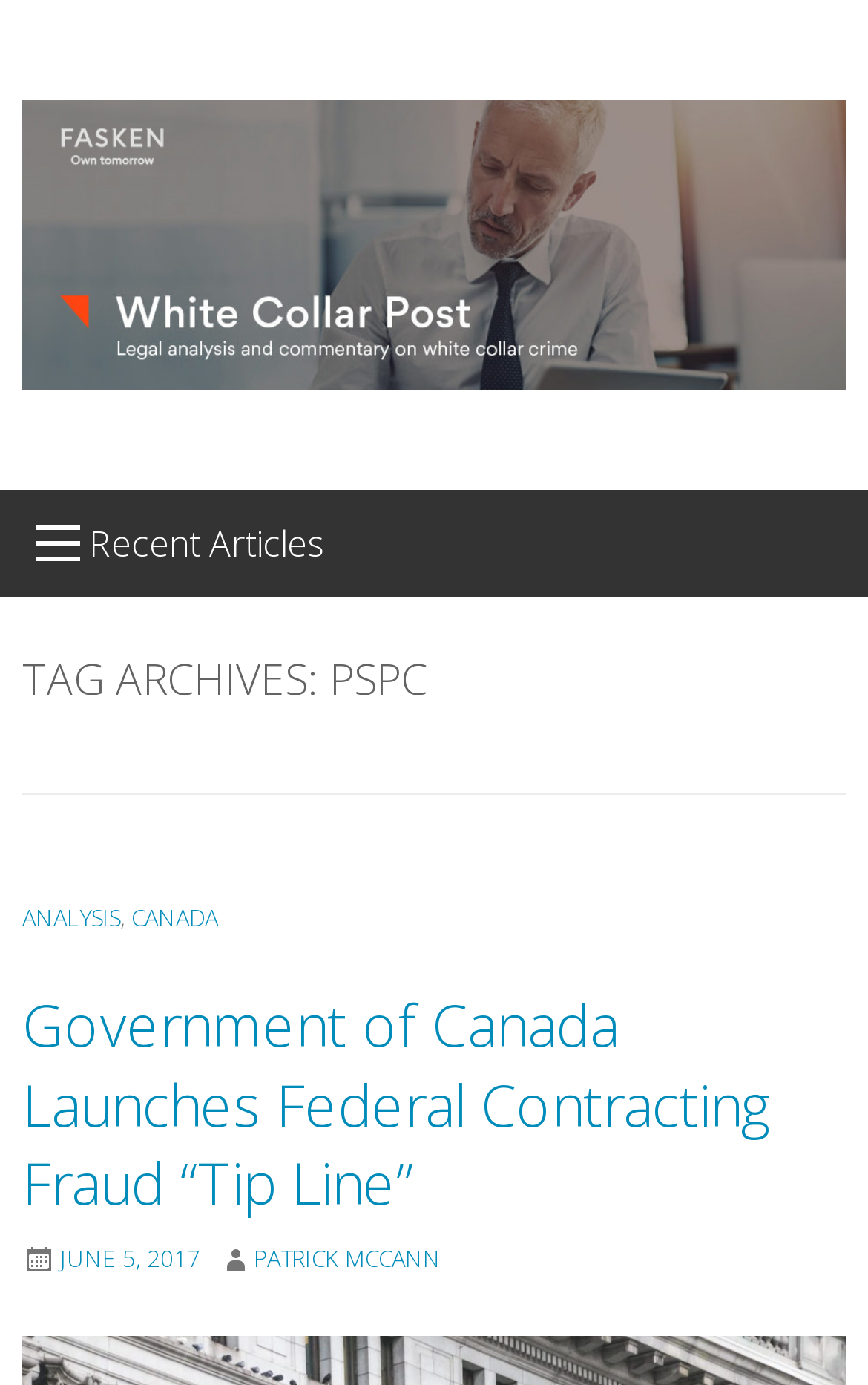Given the description: "Home", determine the bounding box coordinates of the UI element. The coordinates should be formatted as four float numbers between 0 and 1, [left, top, right, bottom].

None